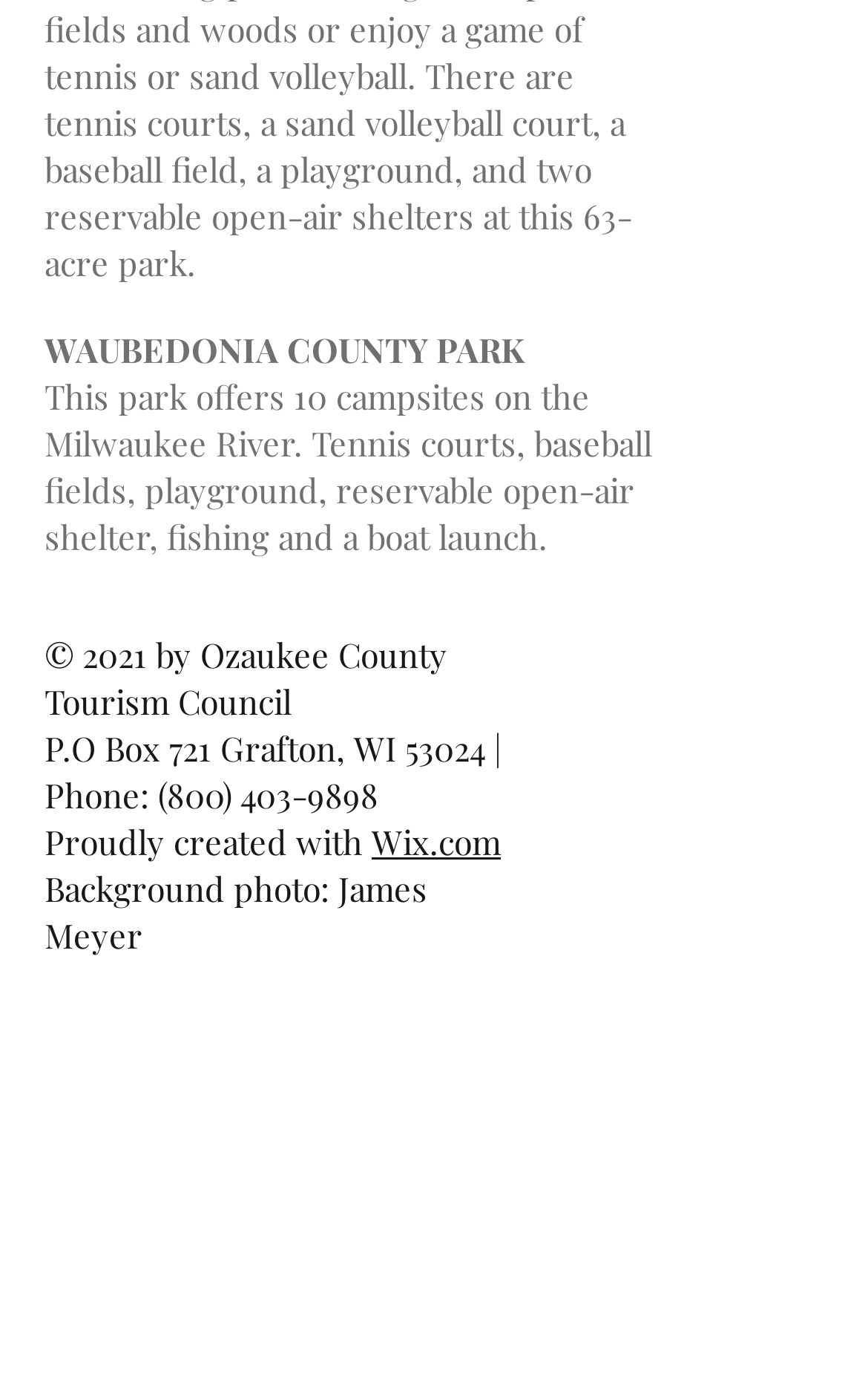What is the phone number of Ozaukee County Tourism Council?
Answer the question with a detailed and thorough explanation.

The phone number can be found in the link element with the text '(800) 403-9898' at coordinates [0.182, 0.554, 0.436, 0.586].